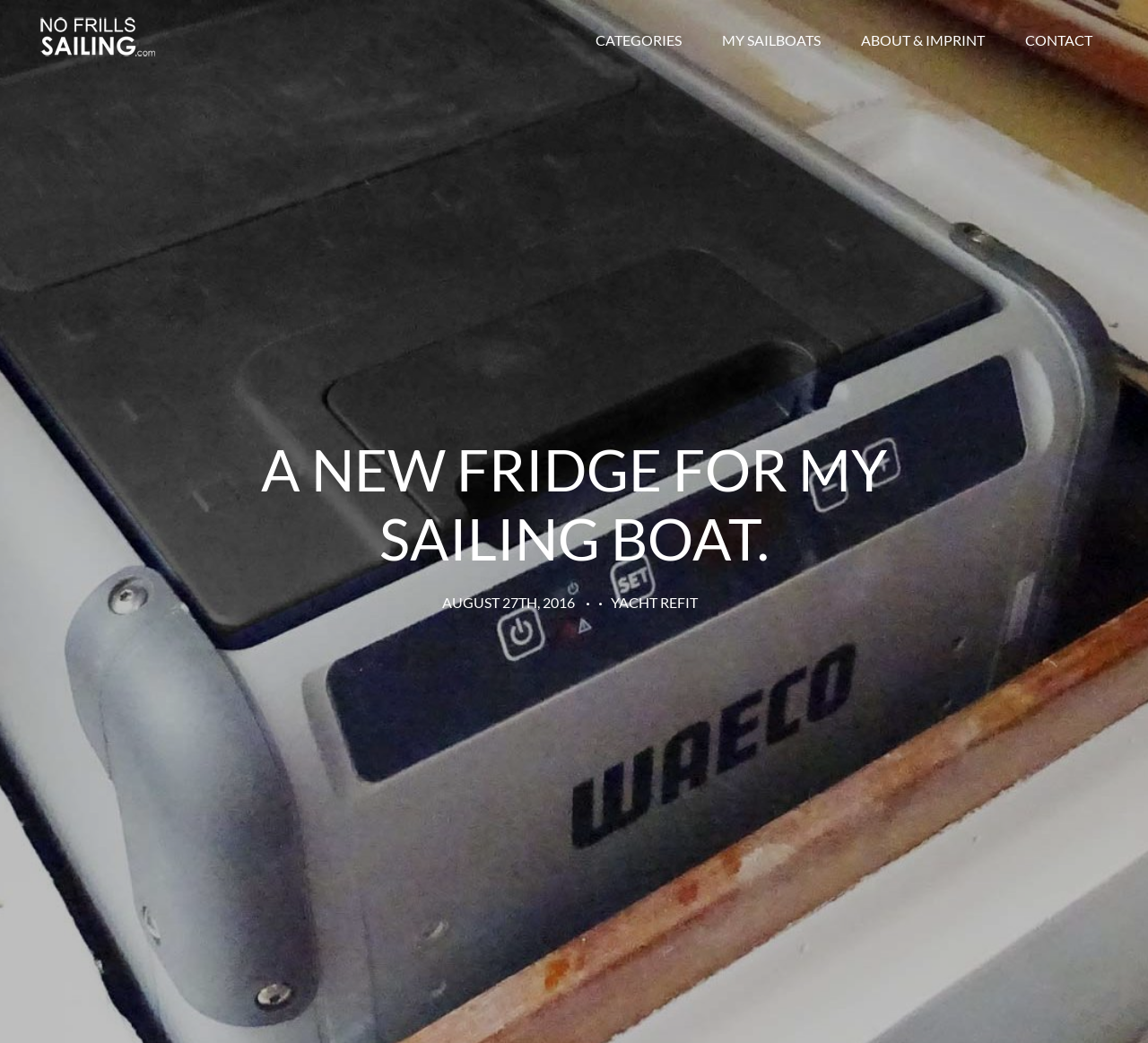Please find the bounding box for the UI component described as follows: "alt="no-frills-sailing.com"".

[0.028, 0.004, 0.145, 0.069]